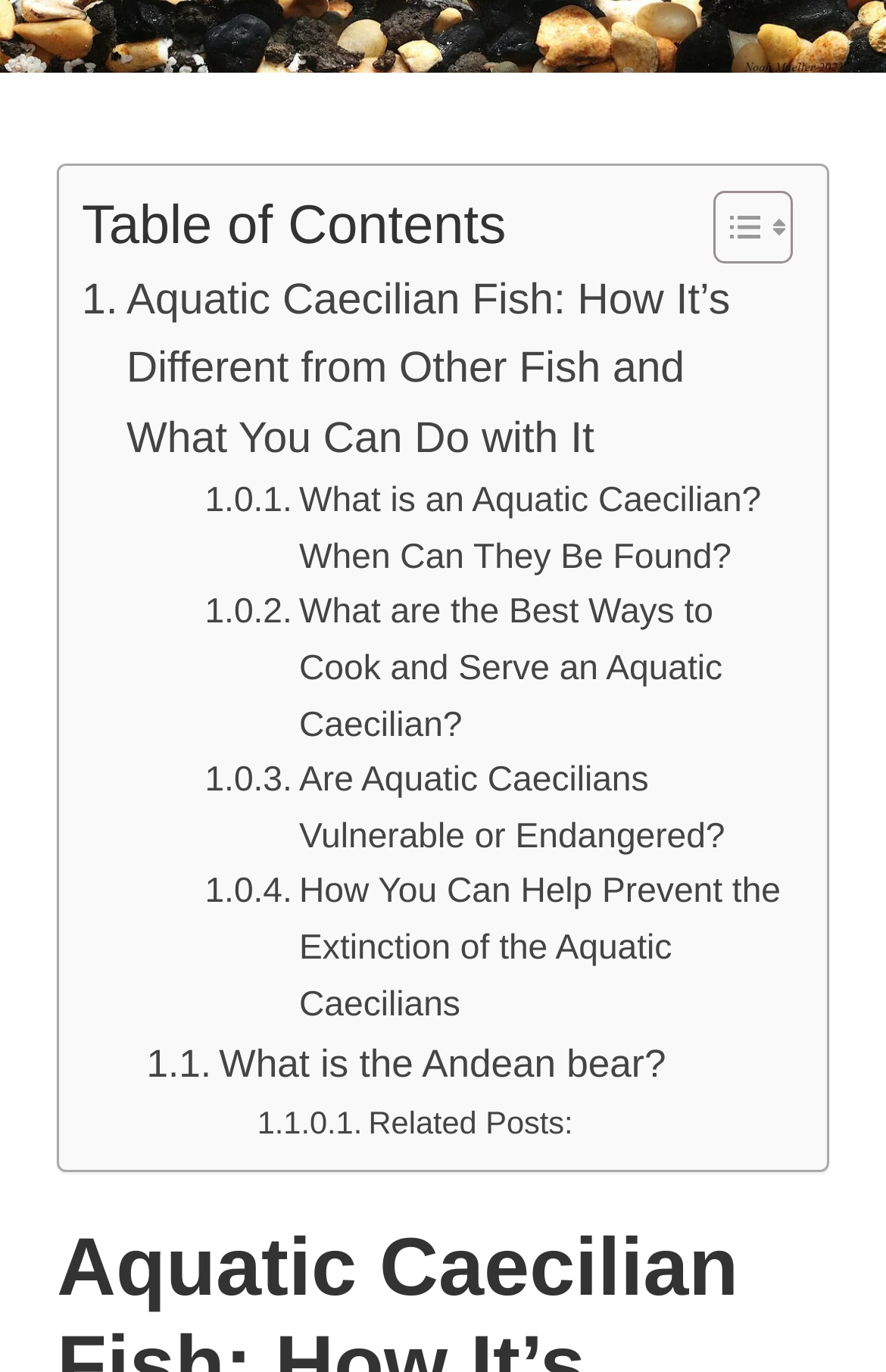Please identify the coordinates of the bounding box for the clickable region that will accomplish this instruction: "Read about Aquatic Caecilian Fish".

[0.092, 0.195, 0.882, 0.346]